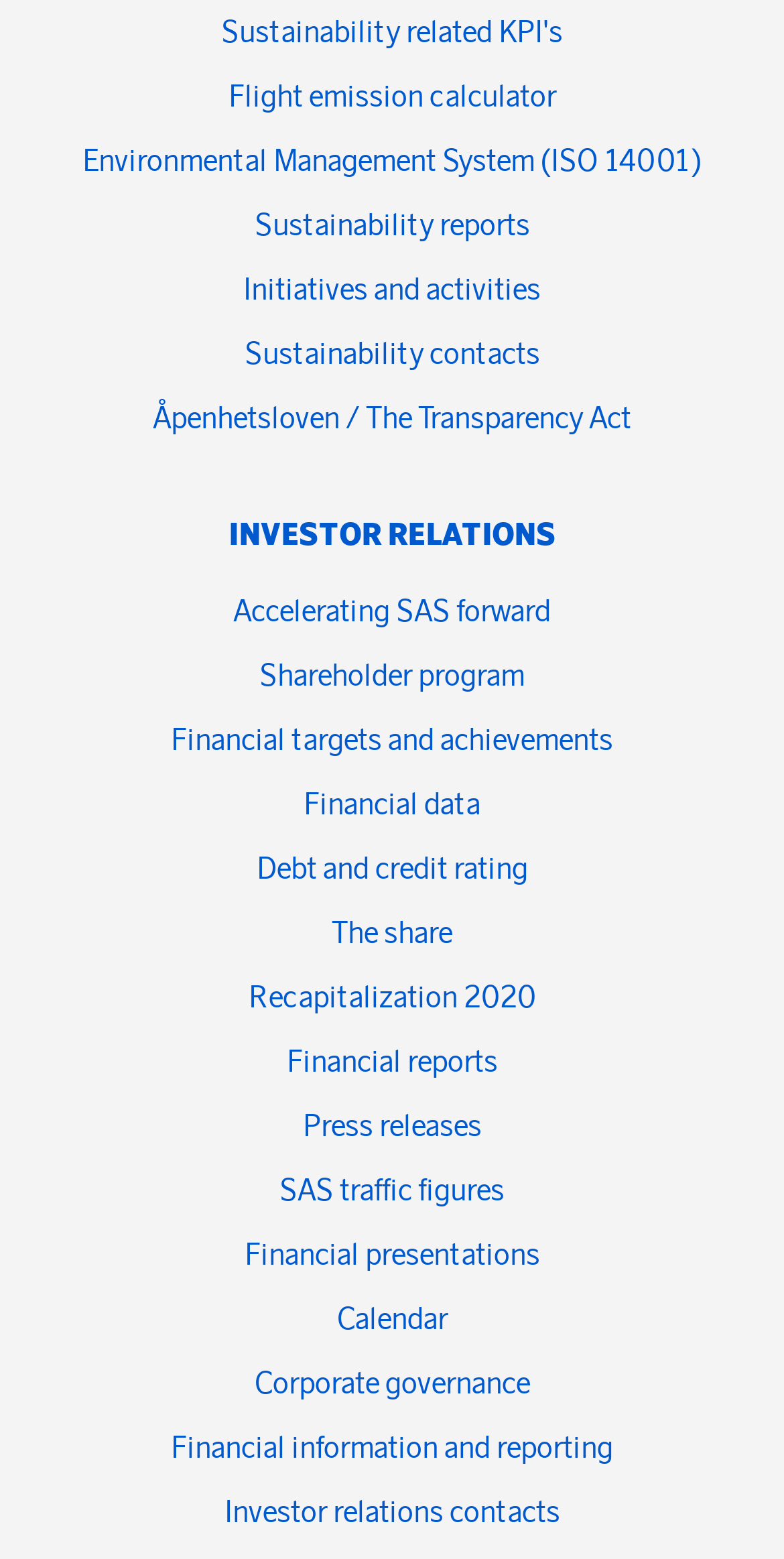Show the bounding box coordinates of the region that should be clicked to follow the instruction: "Access investor relations."

[0.021, 0.33, 0.979, 0.356]